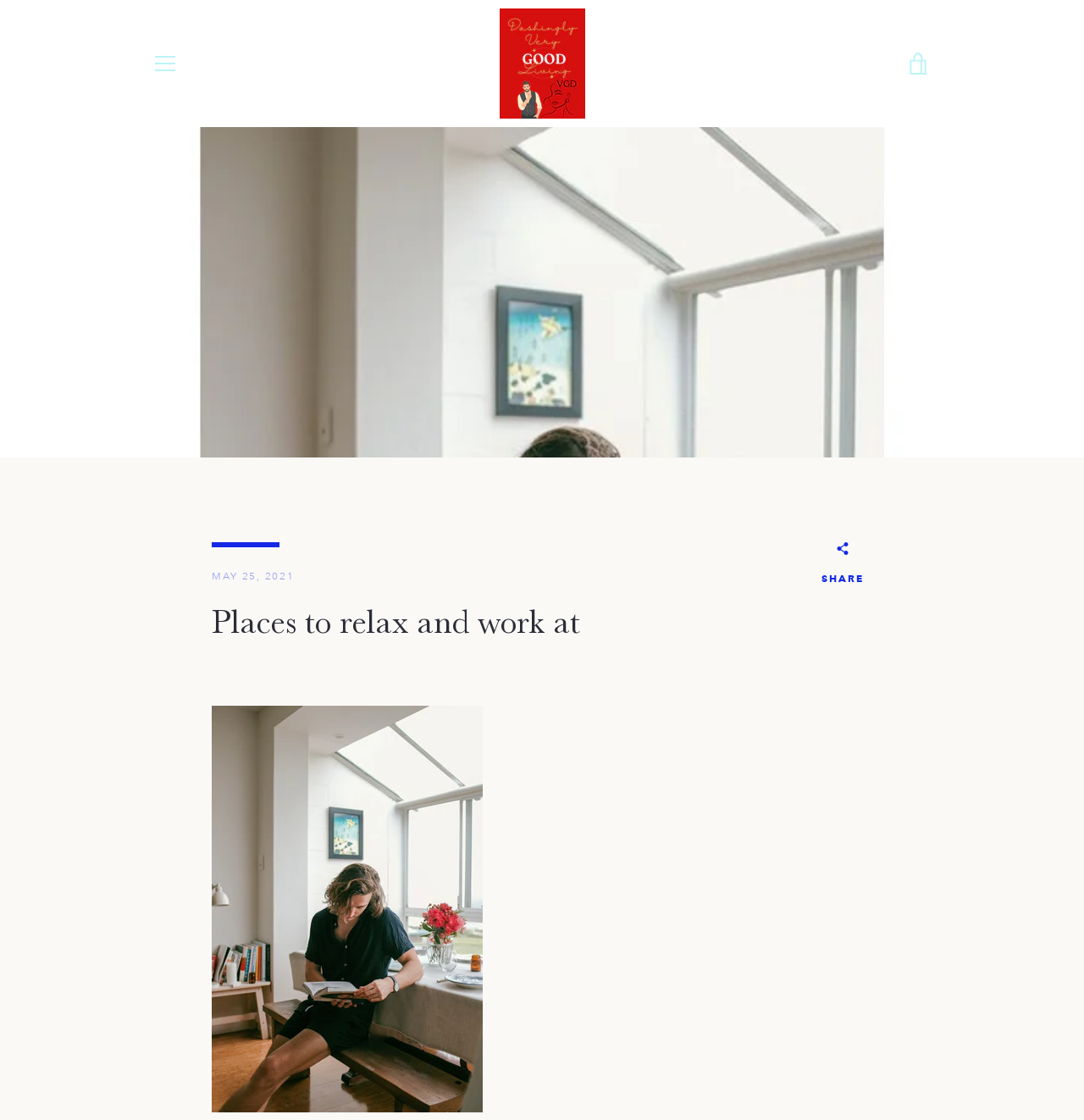Please find and report the bounding box coordinates of the element to click in order to perform the following action: "Check ignored tags". The coordinates should be expressed as four float numbers between 0 and 1, in the format [left, top, right, bottom].

None